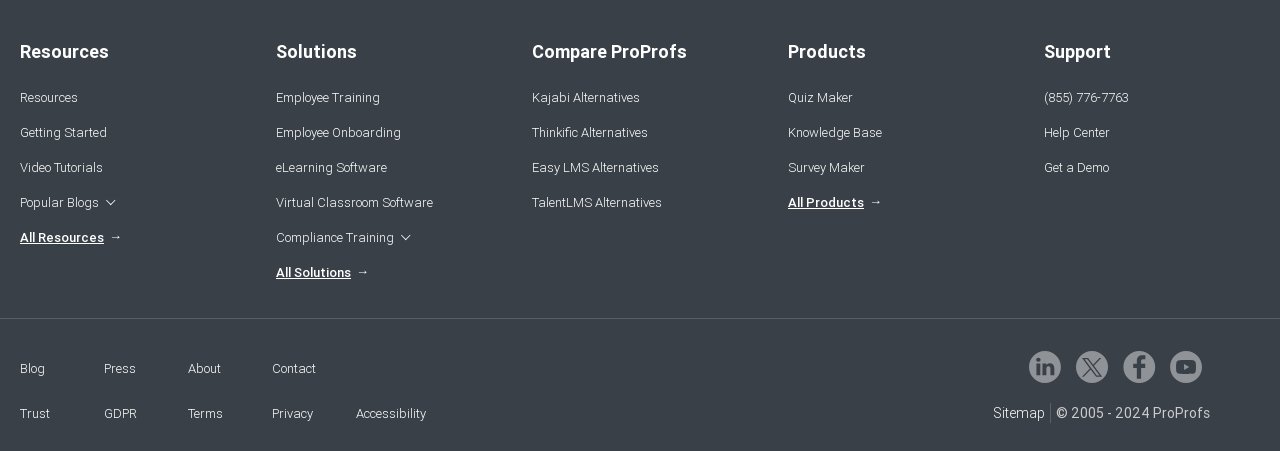What are the main categories on the webpage?
Provide a detailed and extensive answer to the question.

By analyzing the layout of the webpage, I can see that there are five main categories: Resources, Solutions, Compare ProProfs, Products, and Support. Each category has its own section with links and static text.